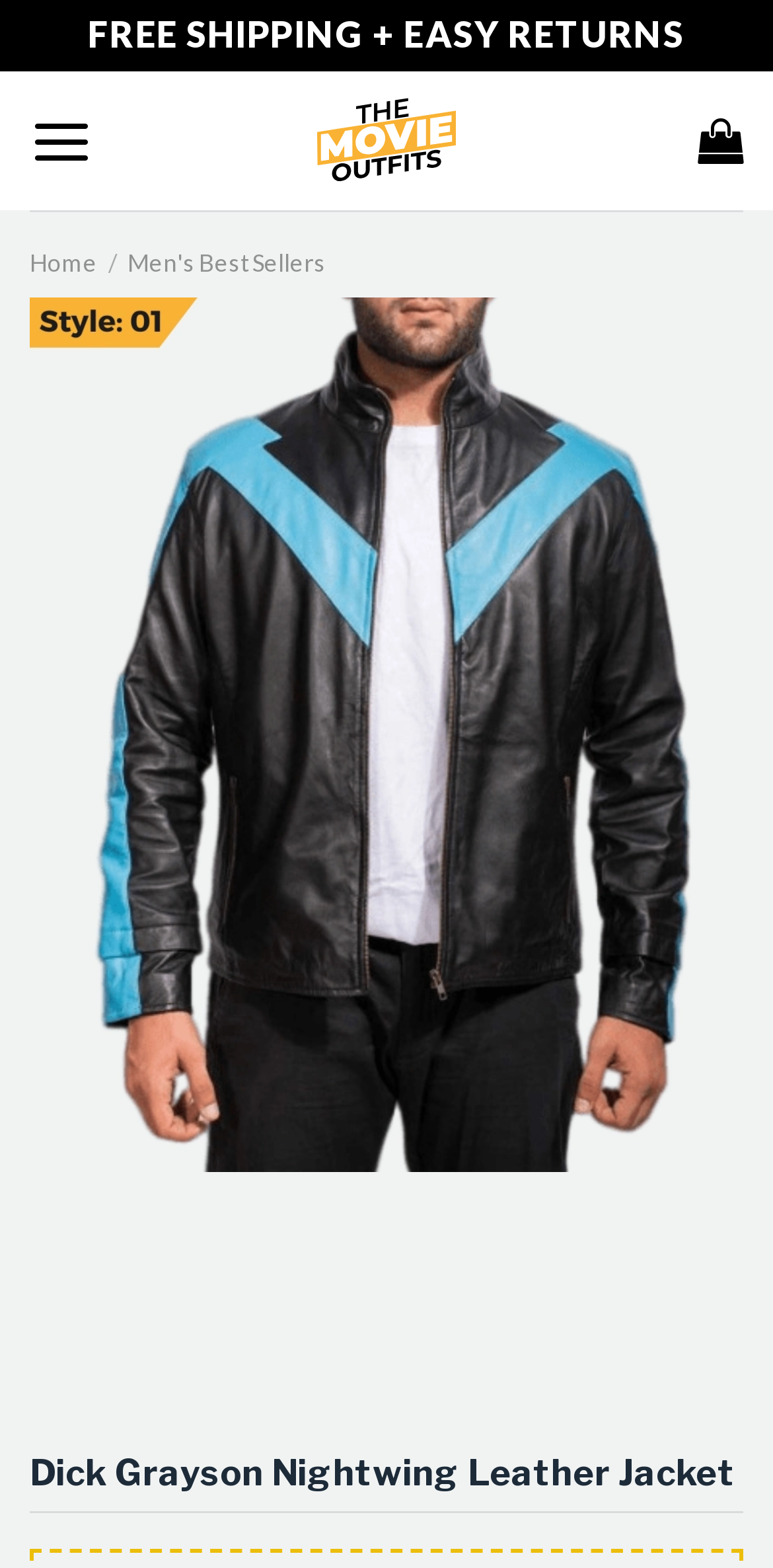Determine the bounding box for the described UI element: "Men's Best Sellers".

[0.165, 0.158, 0.421, 0.177]